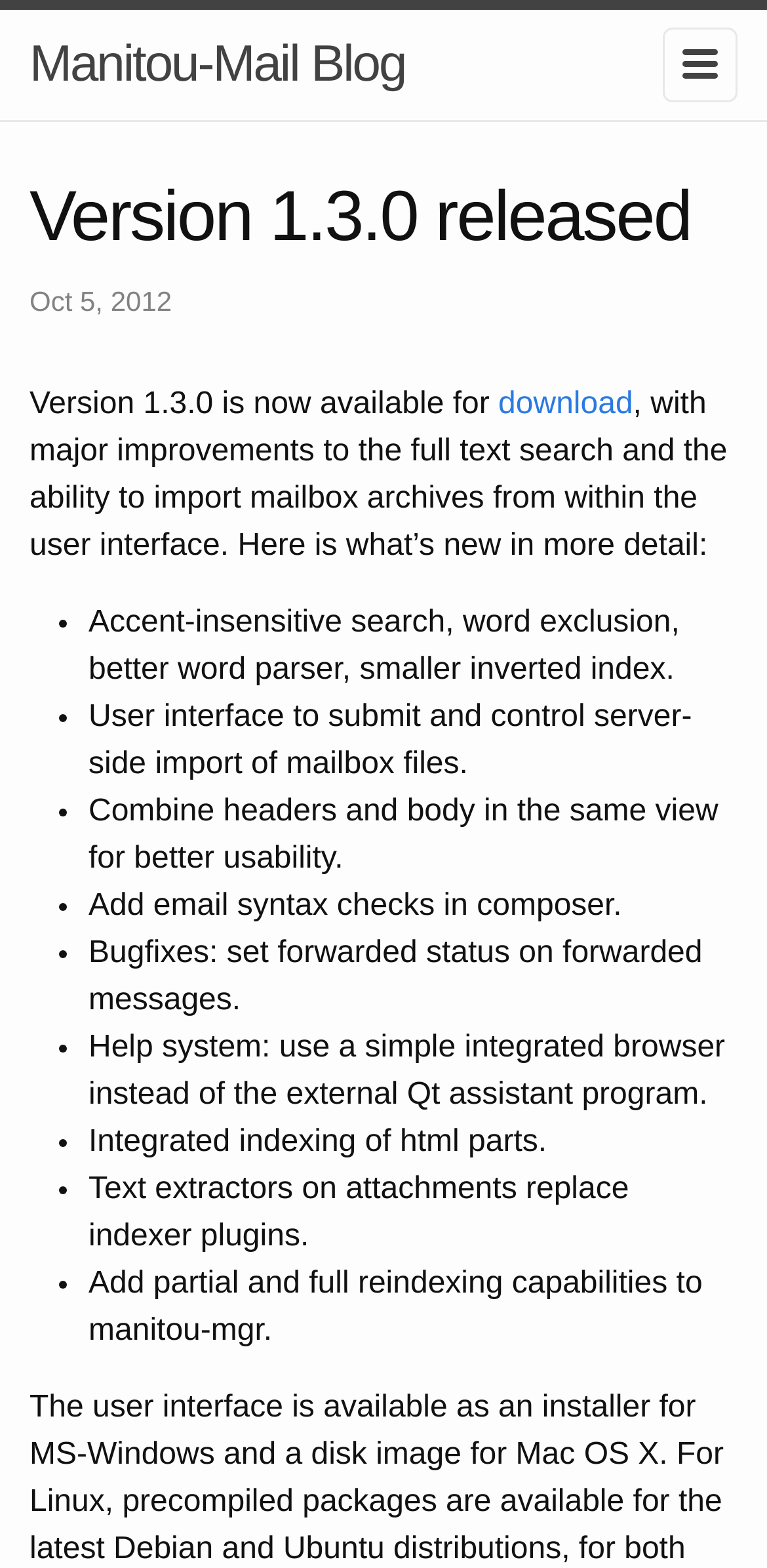What is the format of the email syntax checks?
Use the image to give a comprehensive and detailed response to the question.

The question can be answered by looking at the list of new features, which includes the addition of email syntax checks in composer. This indicates that the format of the email syntax checks is in the composer.